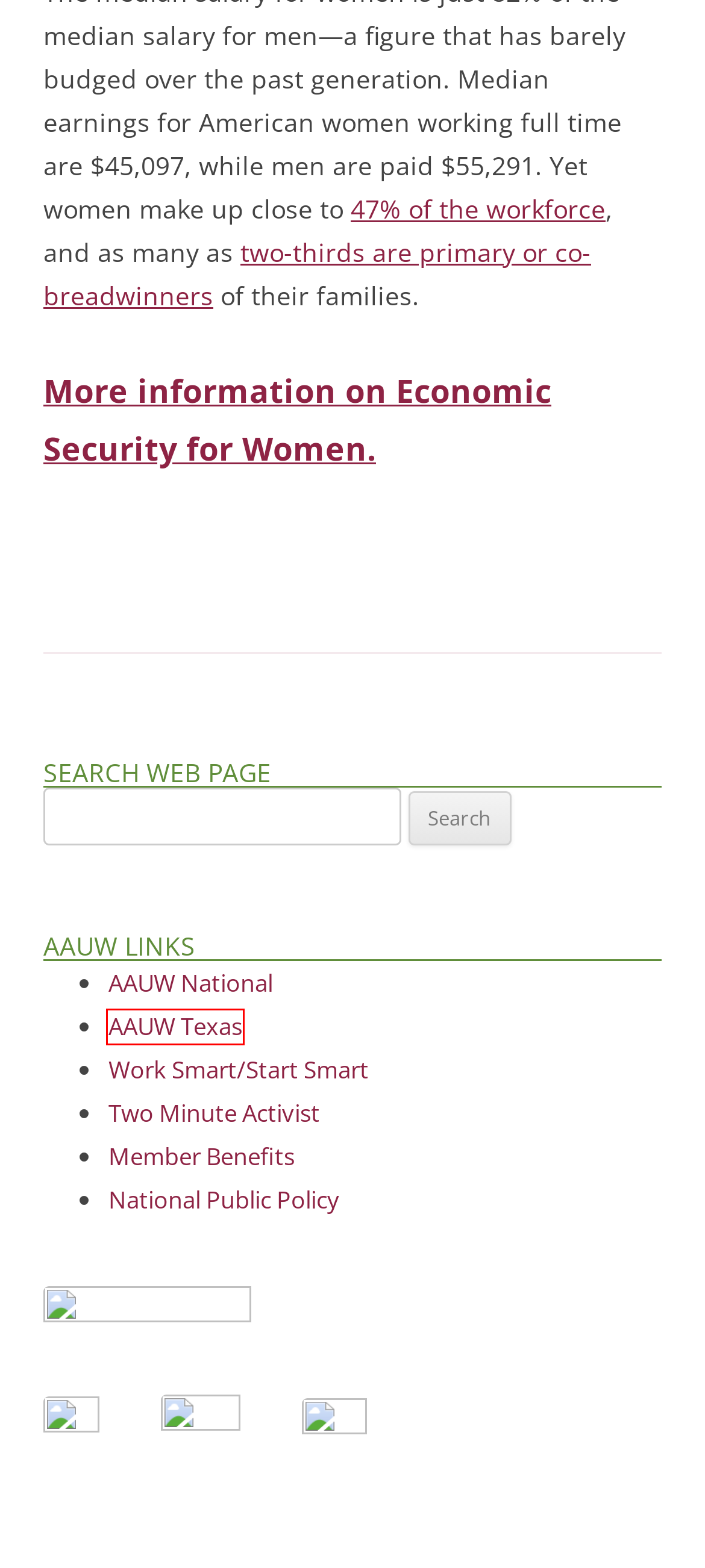You have a screenshot of a webpage with a red bounding box around an element. Choose the best matching webpage description that would appear after clicking the highlighted element. Here are the candidates:
A. Membership – AAUW : Empowering Women Since 1881
B. AAUW of Texas
C. Workplace & Economic Equity – AAUW : Empowering Women Since 1881
D. Work Smart & Start Smart: Salary Negotiation – AAUW : Empowering Women Since 1881
E. AAUW West Harris County (TX) Branch
F. AAUW Two Minute Activist | West Harris County (TX) Branch
G. Log In ‹ West Harris County (TX) Branch — WordPress
H. AAUW Public Policy Priorities – AAUW : Empowering Women Since 1881

B